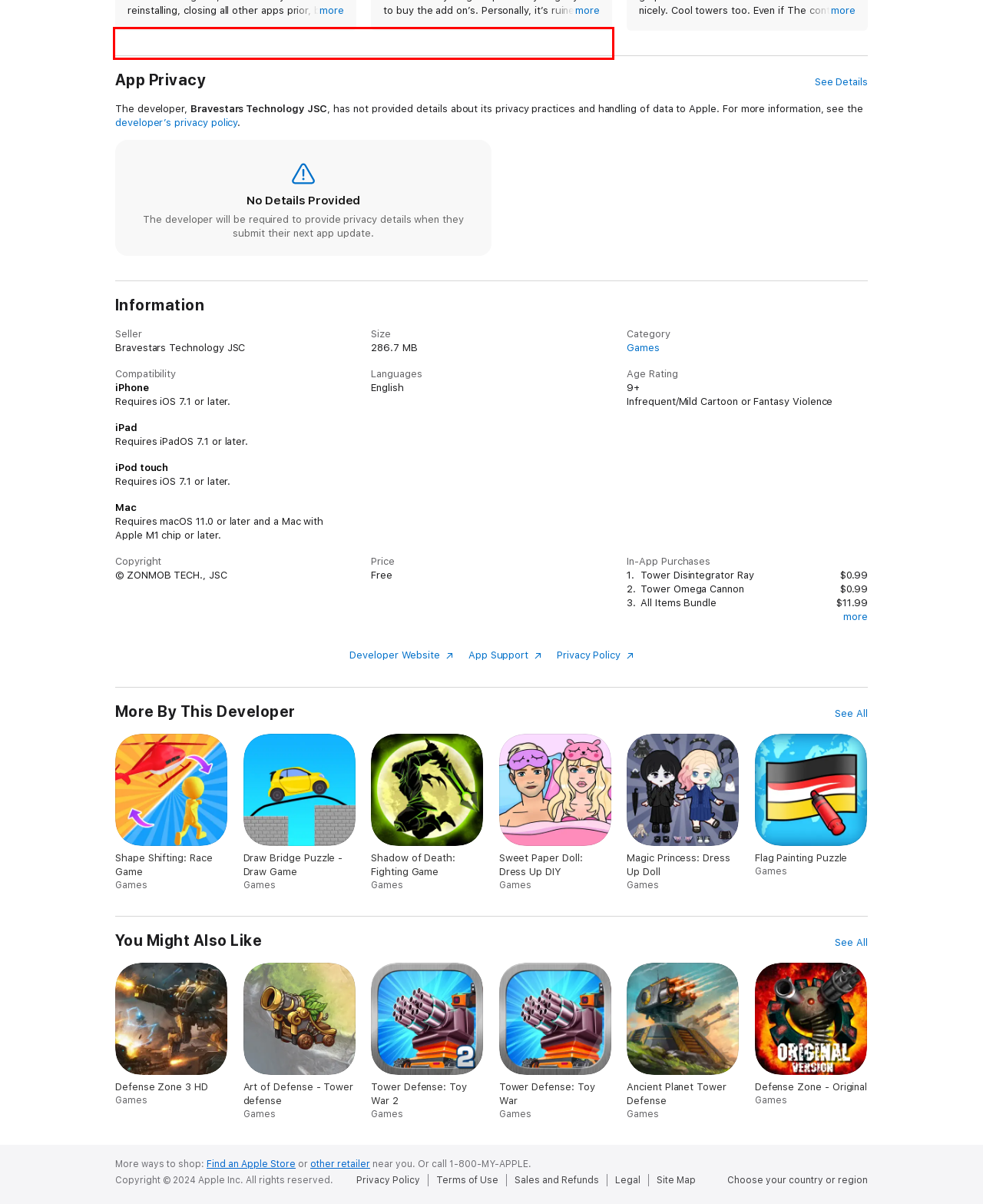You have a screenshot of a webpage with a red bounding box. Identify and extract the text content located inside the red bounding box.

Enemy like aircraft, tanks and sophisticated weapons are fully utilized. Players must have the right strategy and great agility to achieve absolute 3 stars after each screen in this Tower Defense game.